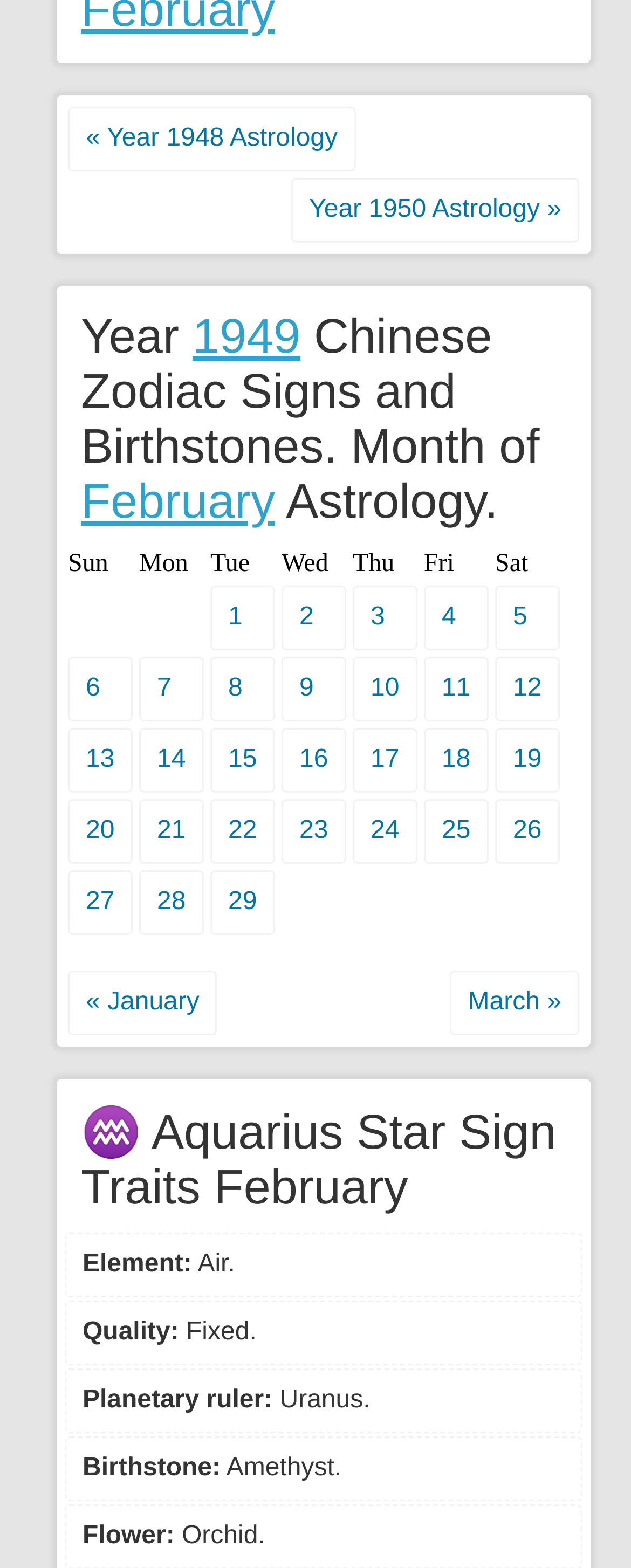What is the planetary ruler of the Aquarius star sign?
Please provide a comprehensive answer based on the visual information in the image.

The webpage provides information about the Aquarius star sign, and it mentions that the planetary ruler of Aquarius is Uranus. This information can be found in the section that describes the traits of the Aquarius star sign.